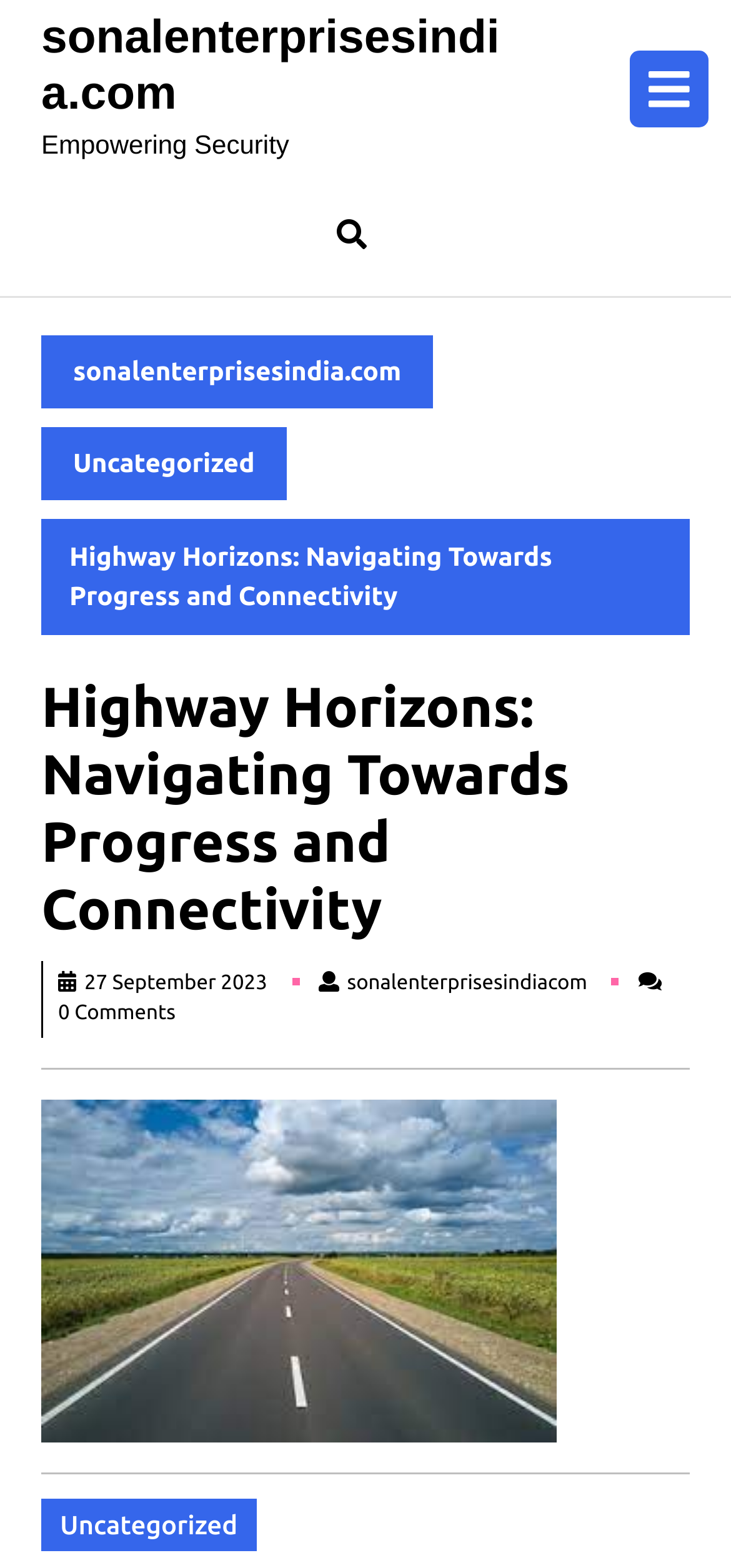From the webpage screenshot, predict the bounding box of the UI element that matches this description: "Cookies//".

None